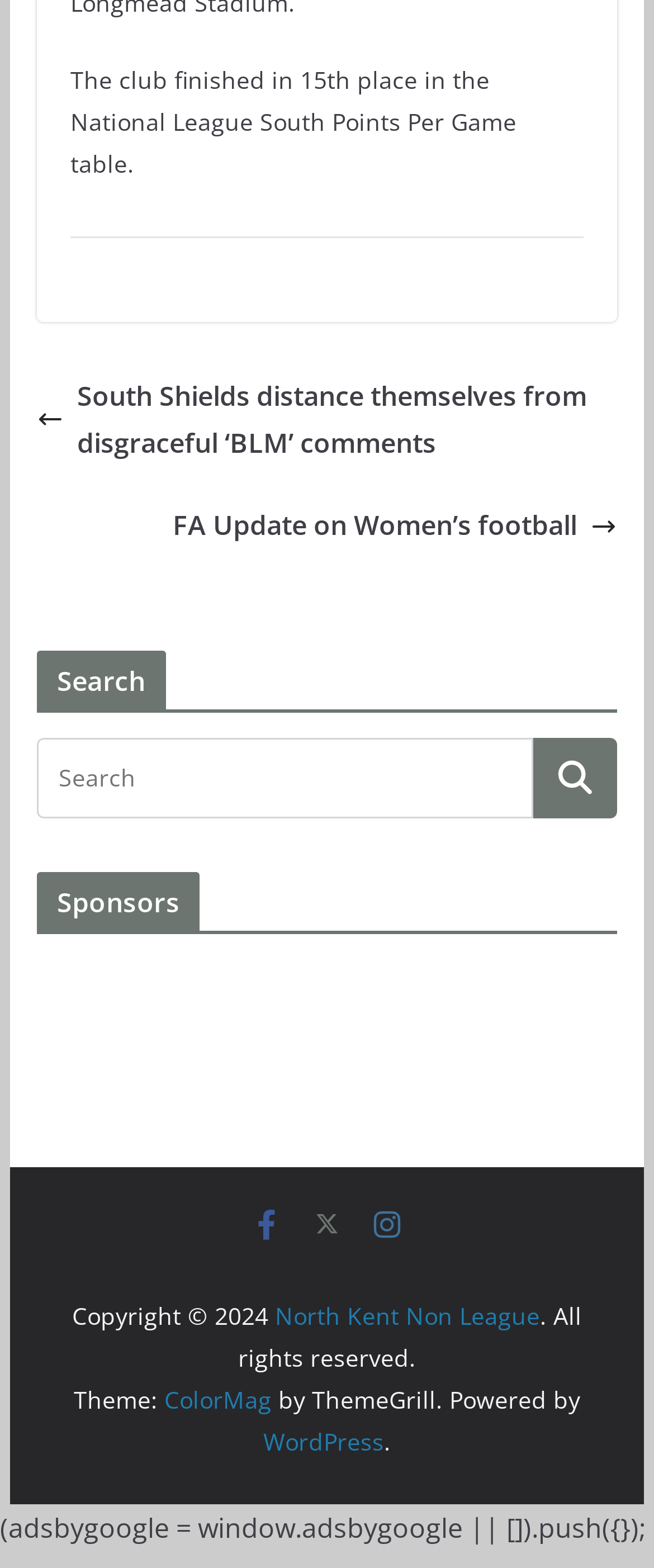What is the platform used to power the website?
Can you offer a detailed and complete answer to this question?

The platform used to power the website is mentioned at the bottom of the page, where it says 'Powered by WordPress'.